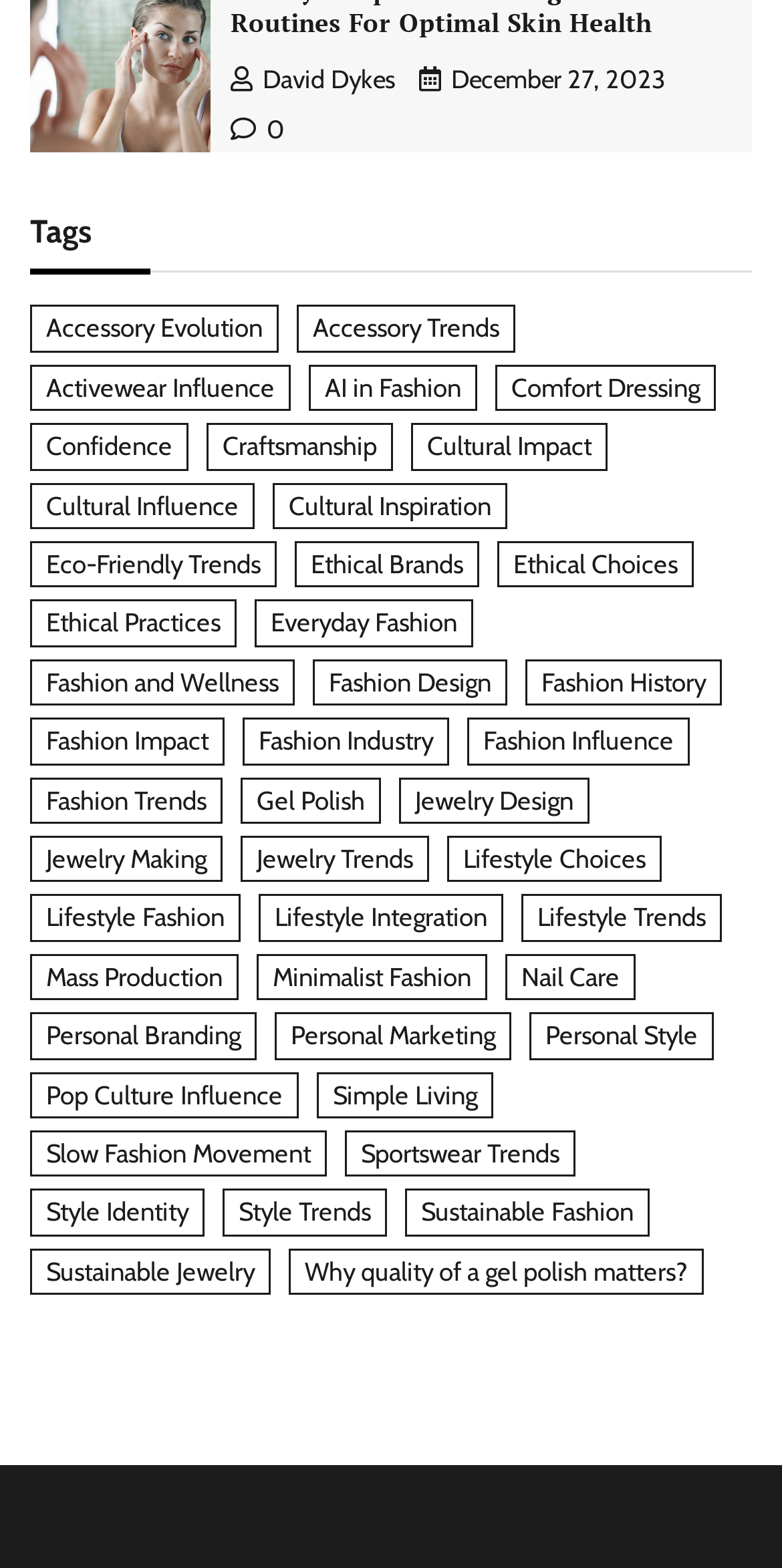Locate the bounding box coordinates of the region to be clicked to comply with the following instruction: "Read about Why quality of a gel polish matters?". The coordinates must be four float numbers between 0 and 1, in the form [left, top, right, bottom].

[0.369, 0.796, 0.9, 0.826]